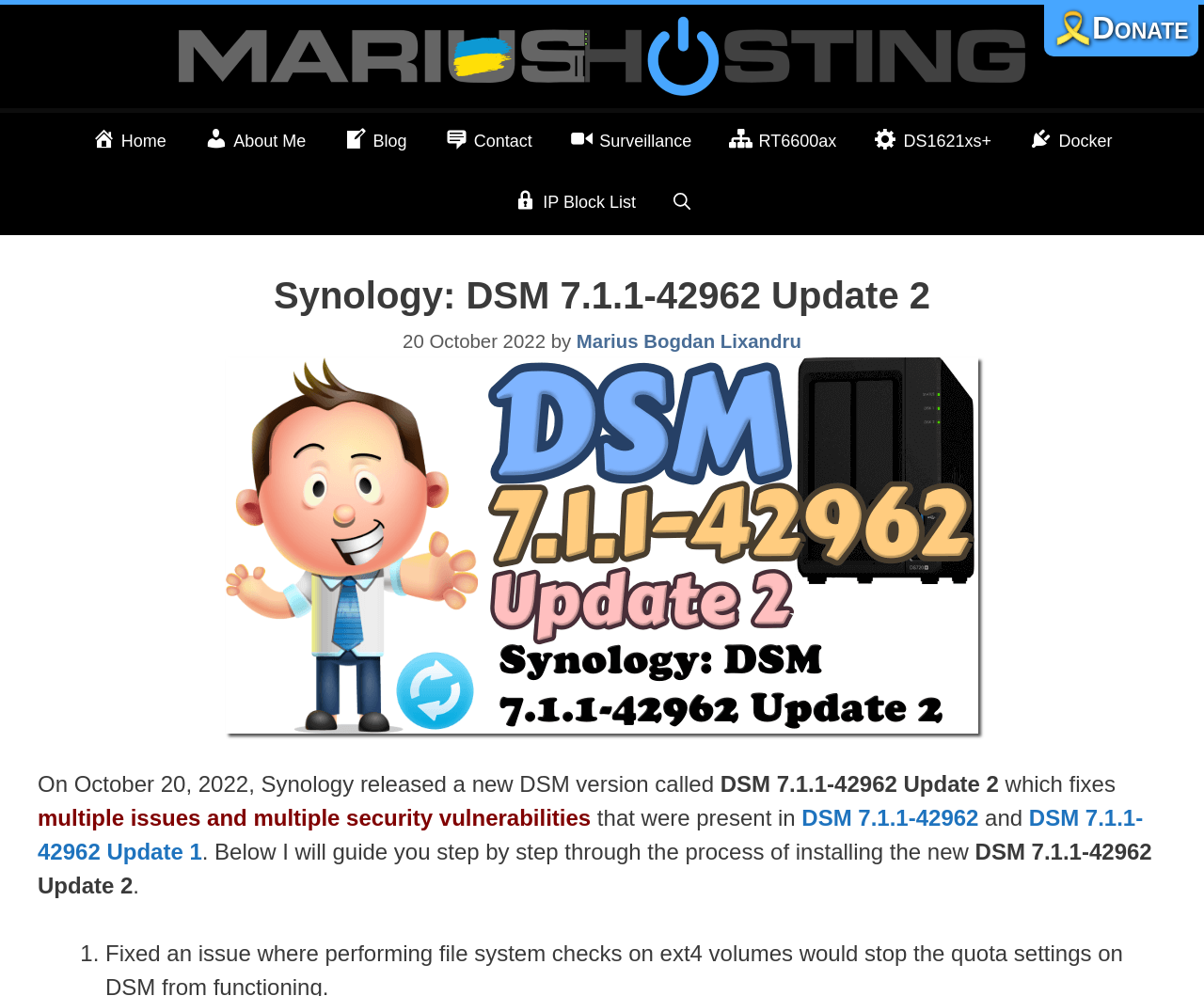Identify and generate the primary title of the webpage.

Synology: DSM 7.1.1-42962 Update 2